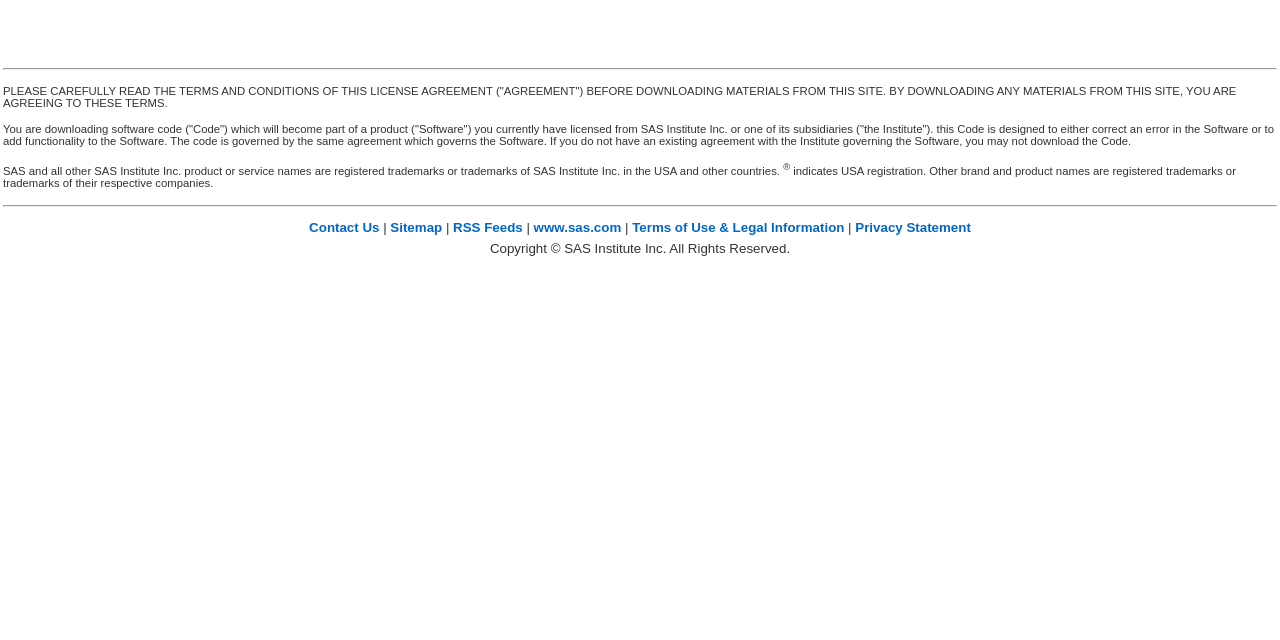Using floating point numbers between 0 and 1, provide the bounding box coordinates in the format (top-left x, top-left y, bottom-right x, bottom-right y). Locate the UI element described here: Privacy Statement

[0.668, 0.343, 0.758, 0.366]